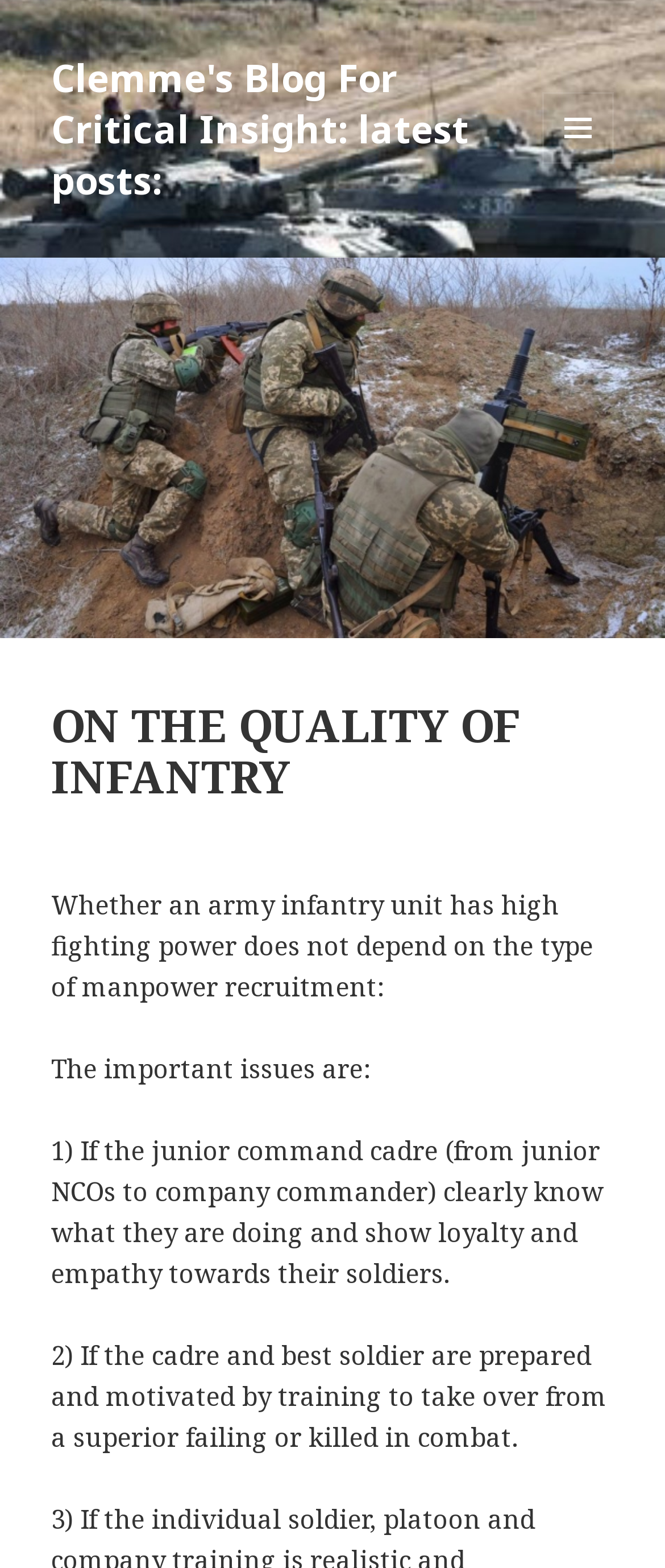Answer the following query concisely with a single word or phrase:
What is the consequence if a superior fails or is killed in combat?

Cadre and best soldier take over